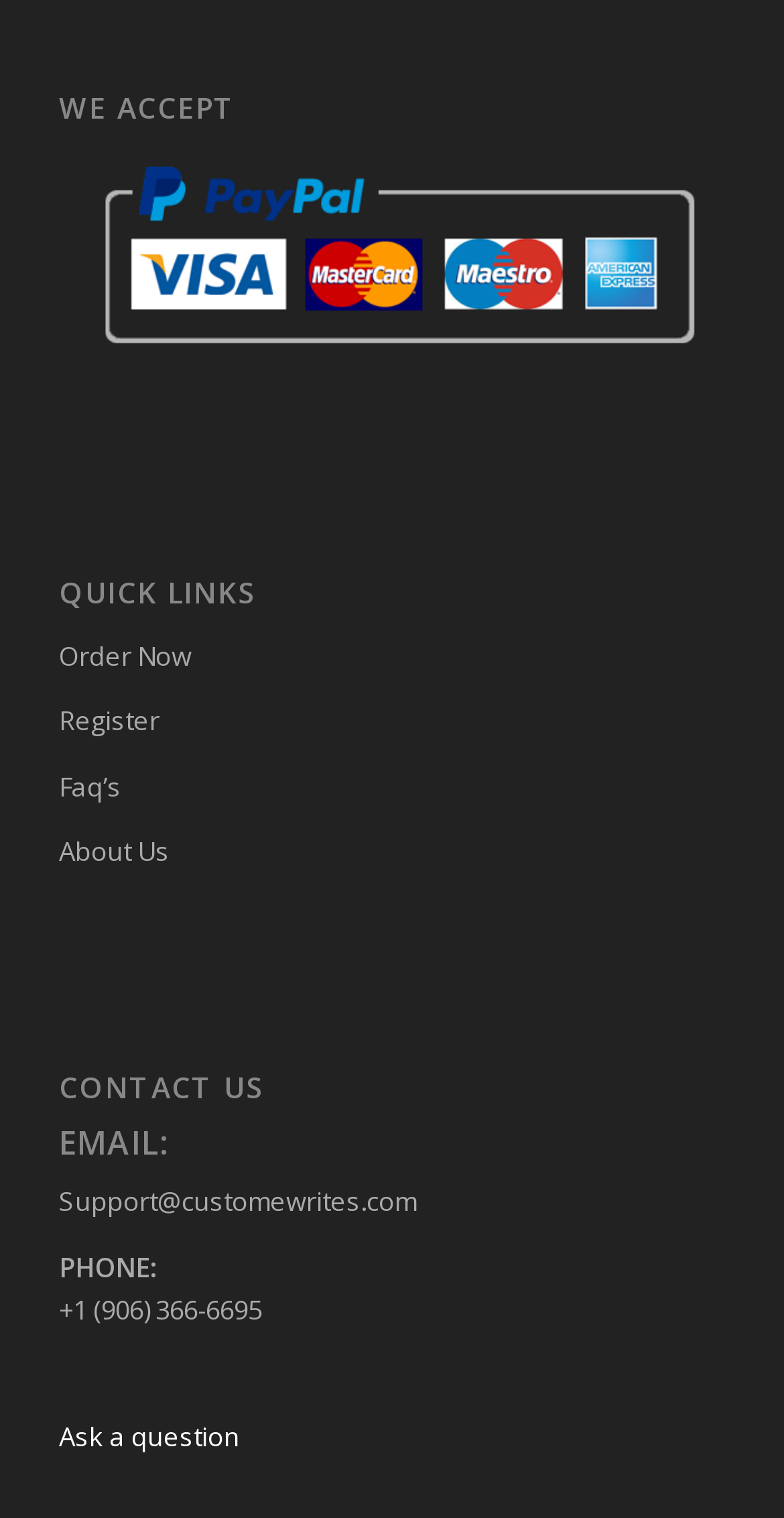Can you determine the bounding box coordinates of the area that needs to be clicked to fulfill the following instruction: "Click the Telephone number"?

None